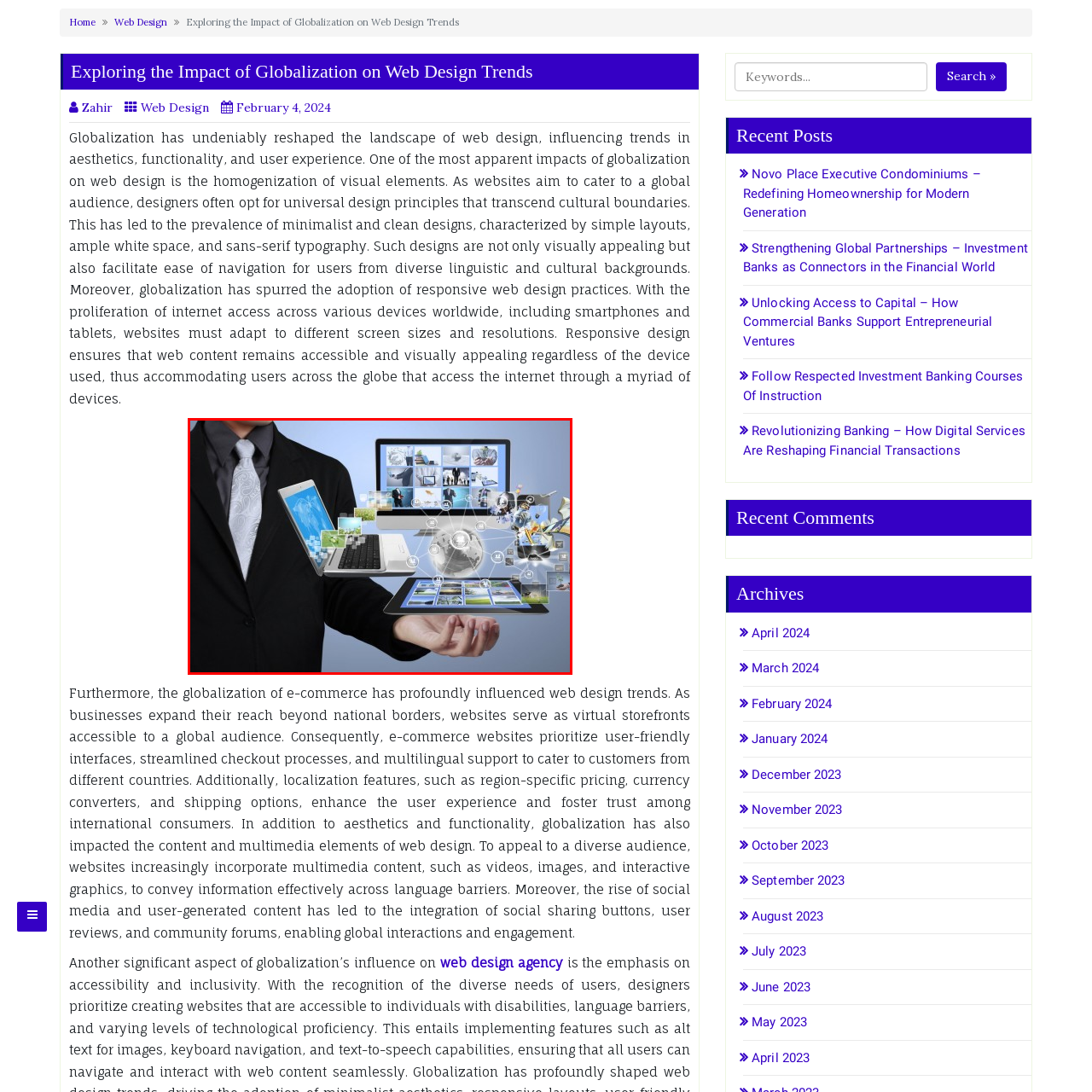What is floating above and around the devices?
Look at the image within the red bounding box and respond with a single word or phrase.

digital elements and icons